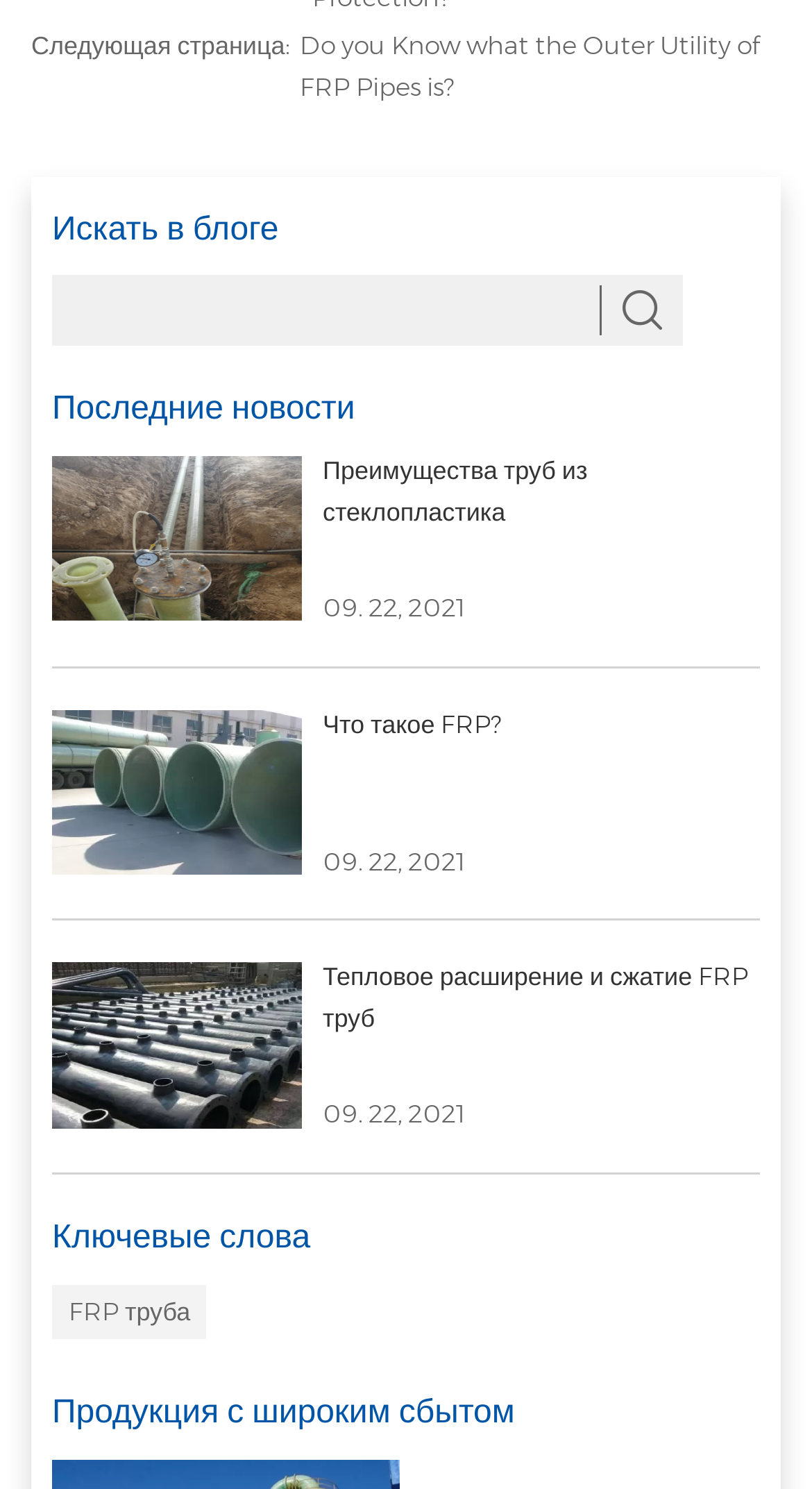Identify the bounding box coordinates for the element you need to click to achieve the following task: "Read about what FRP is". The coordinates must be four float values ranging from 0 to 1, formatted as [left, top, right, bottom].

[0.064, 0.477, 0.372, 0.588]